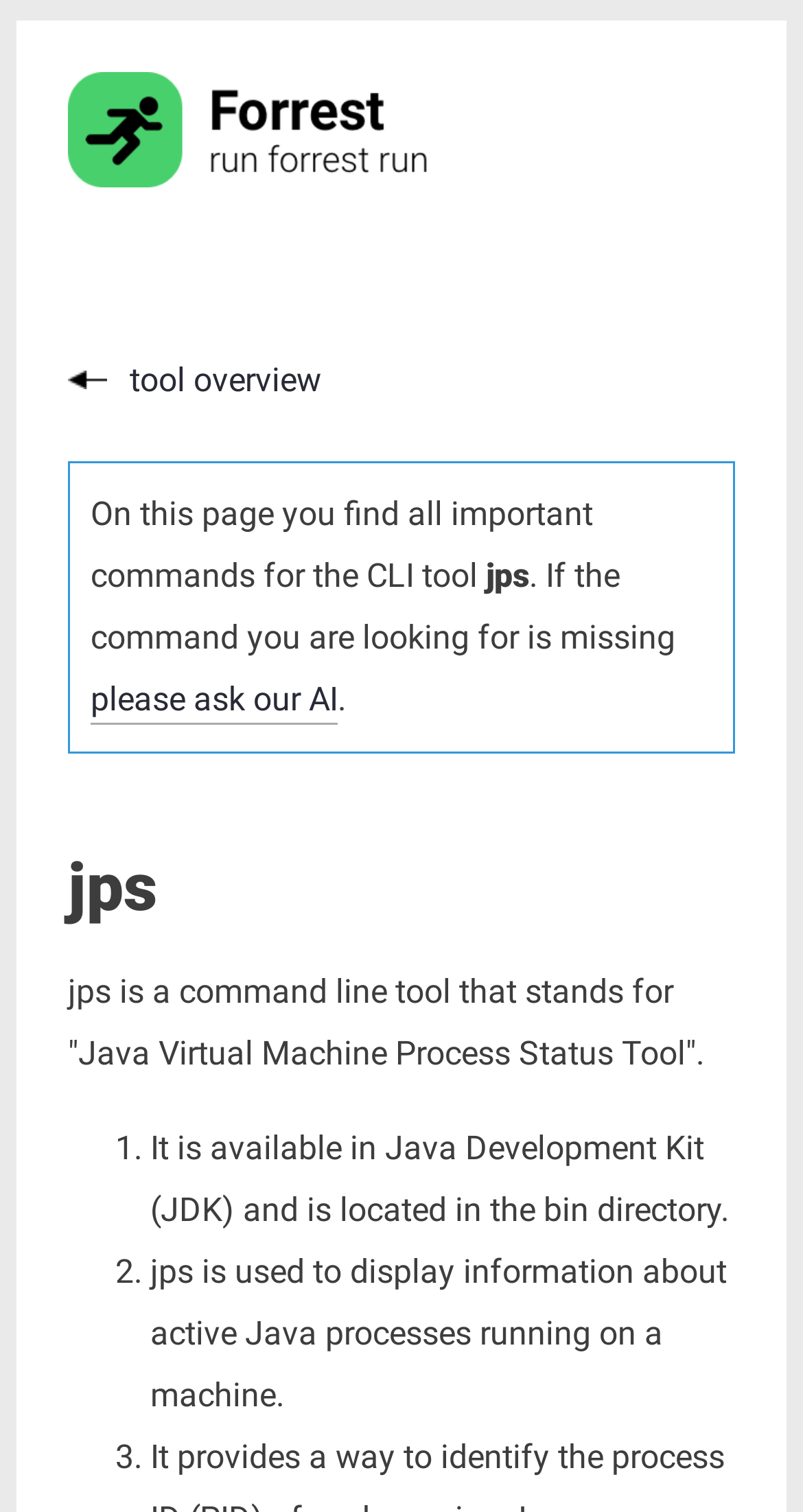Please provide a comprehensive answer to the question below using the information from the image: How many commands are listed for Linux, MacOs, and Windows?

I inferred this answer by reading the meta description that mentions 5 commands for Linux, MacOs, and Windows, although the exact commands are not listed on the current webpage.